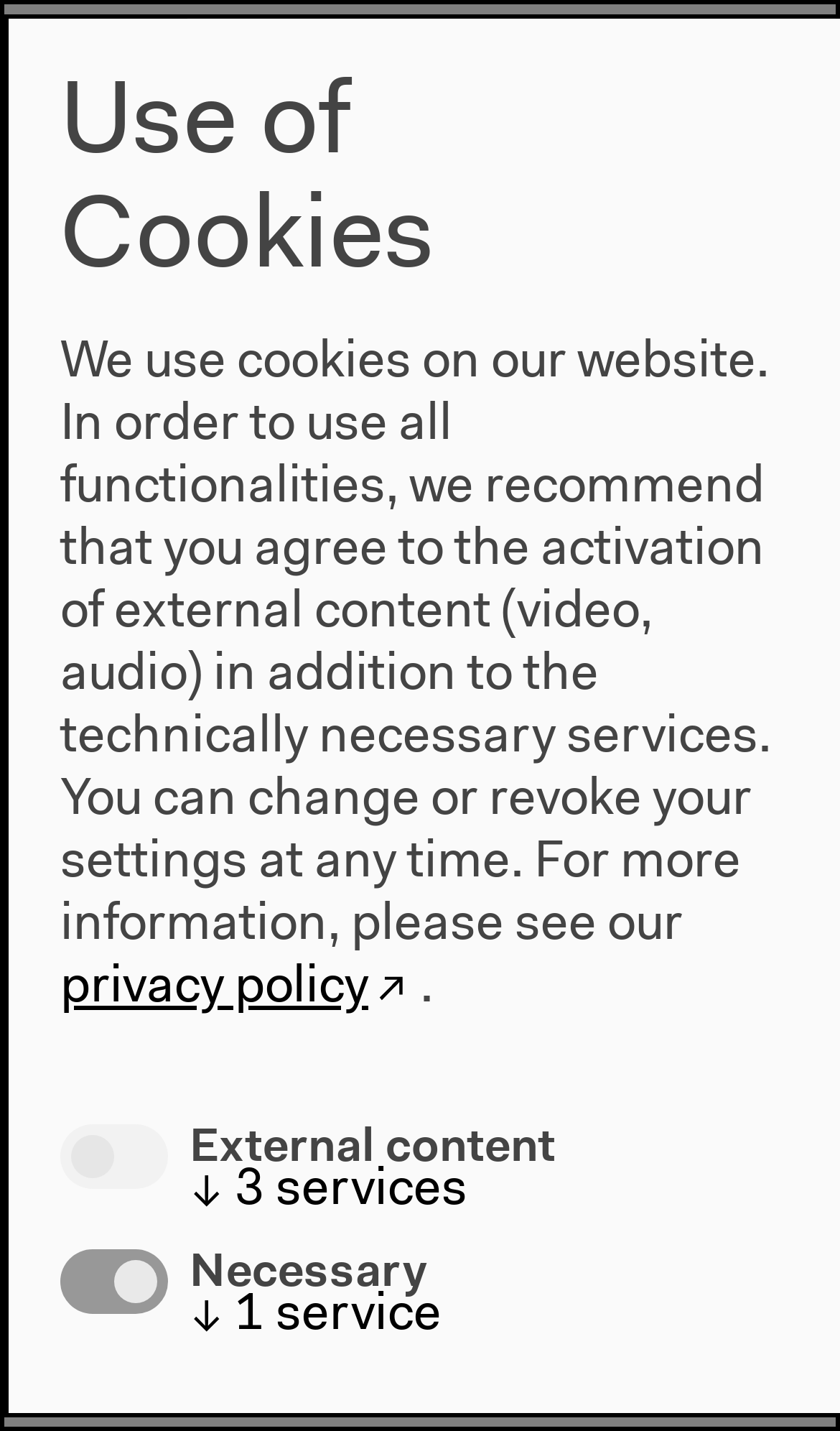Please identify the bounding box coordinates of the element I need to click to follow this instruction: "View Labor Berlin 2012".

[0.046, 0.291, 0.403, 0.351]